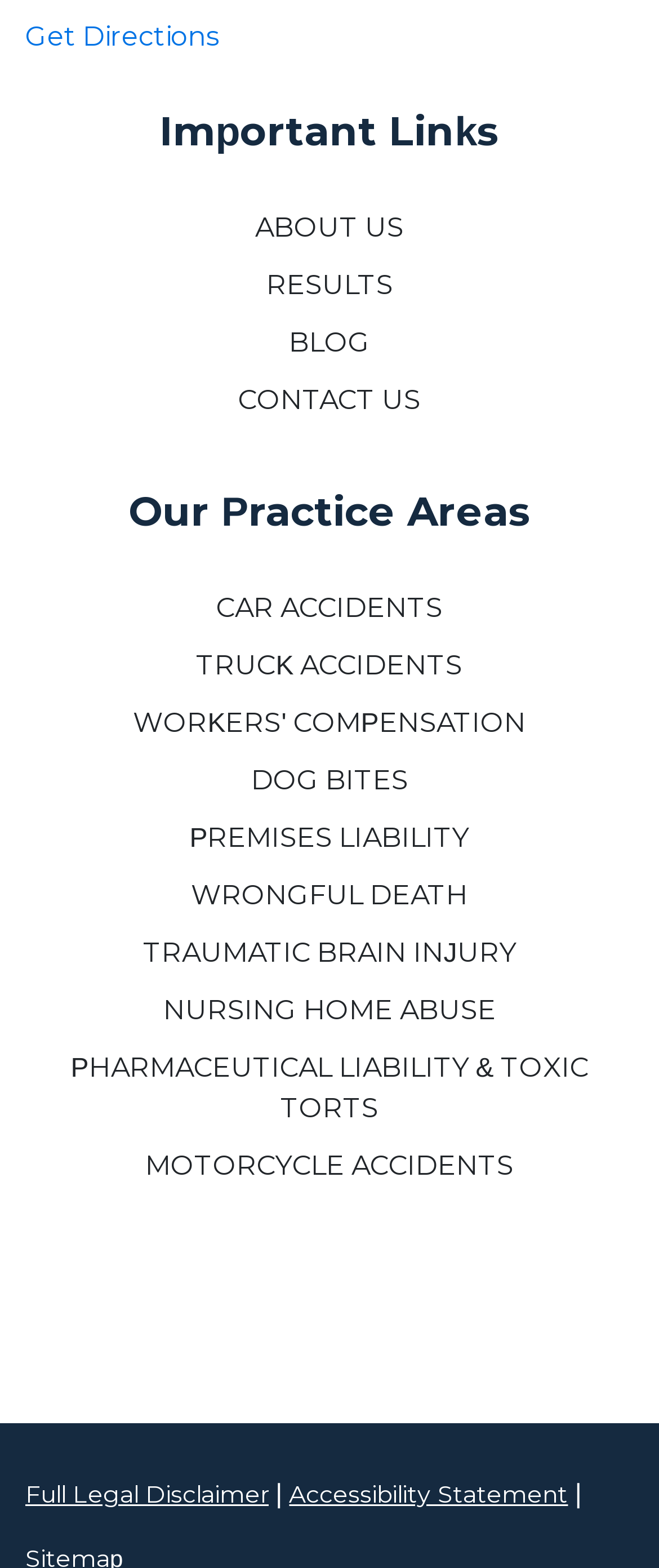How many links are there under 'Important Links'?
Use the information from the image to give a detailed answer to the question.

I counted the number of links under the 'Important Links' heading, which are 'ABOUT US', 'RESULTS', 'BLOG', and 'CONTACT US'.